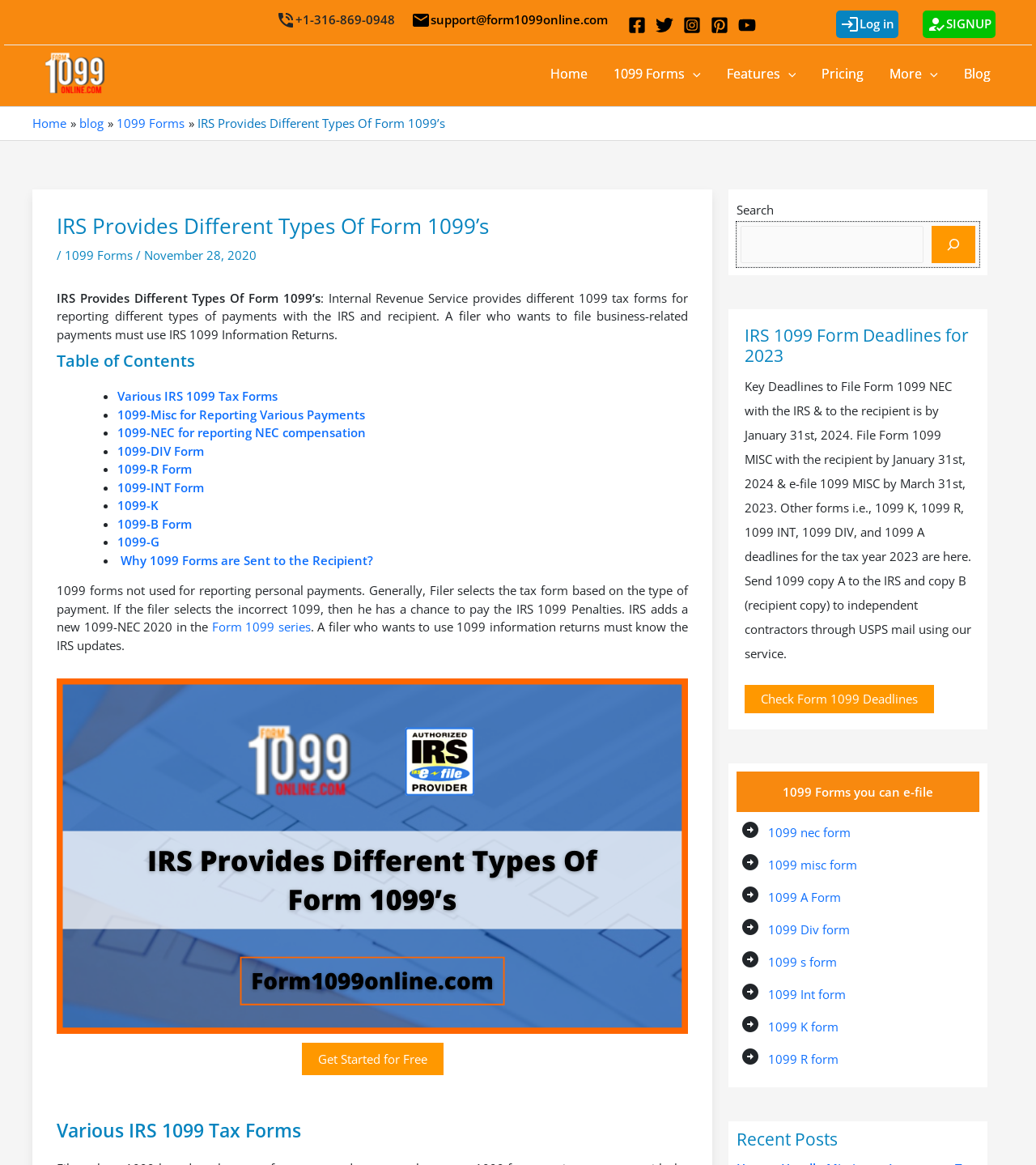What is the call-to-action button at the bottom of the webpage?
Respond to the question with a well-detailed and thorough answer.

I found the call-to-action button by scrolling down to the bottom of the webpage, where I saw a button that says 'Get Started for Free'.